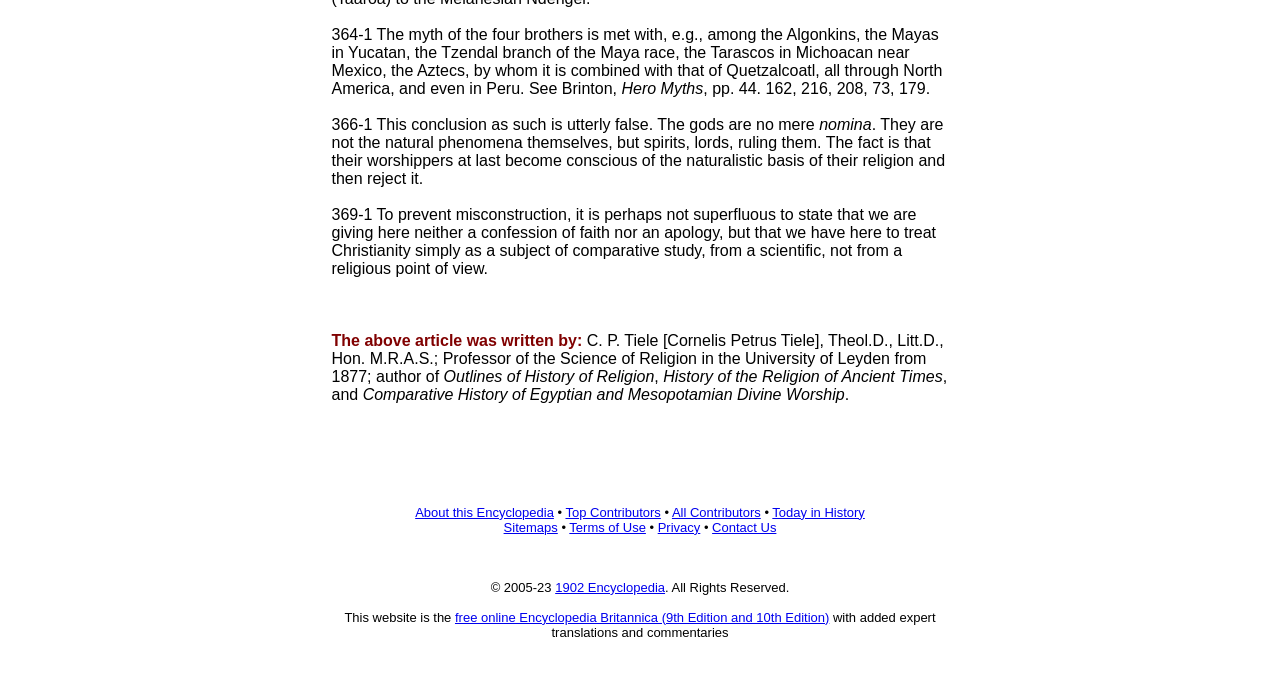What is the edition of the Encyclopedia Britannica mentioned on the webpage?
Please use the image to deliver a detailed and complete answer.

The webpage mentions that it is the free online Encyclopedia Britannica (9th Edition and 10th Edition) with added expert translations and commentaries.